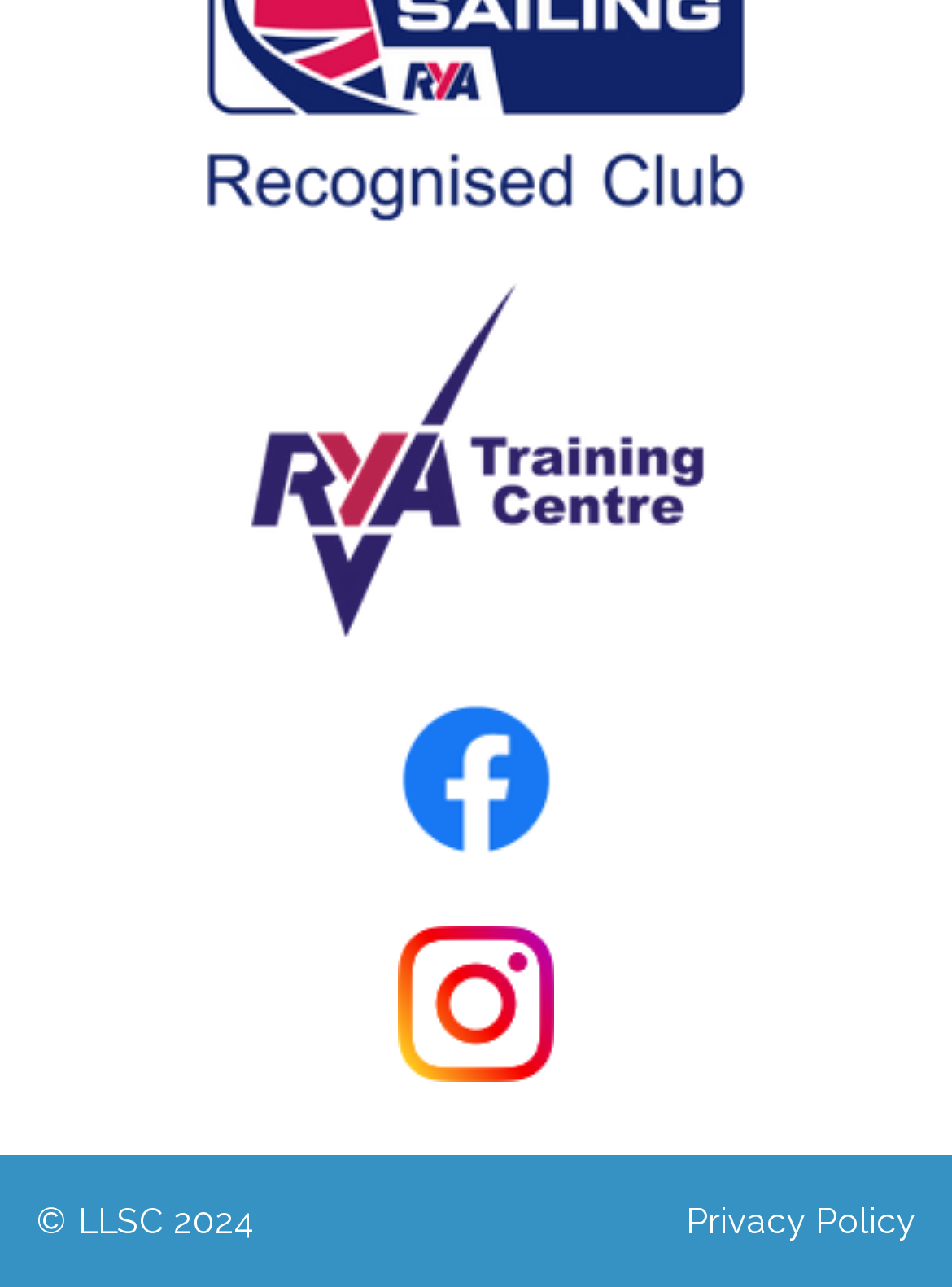How many social media links are present on the page?
Look at the image and answer the question with a single word or phrase.

2